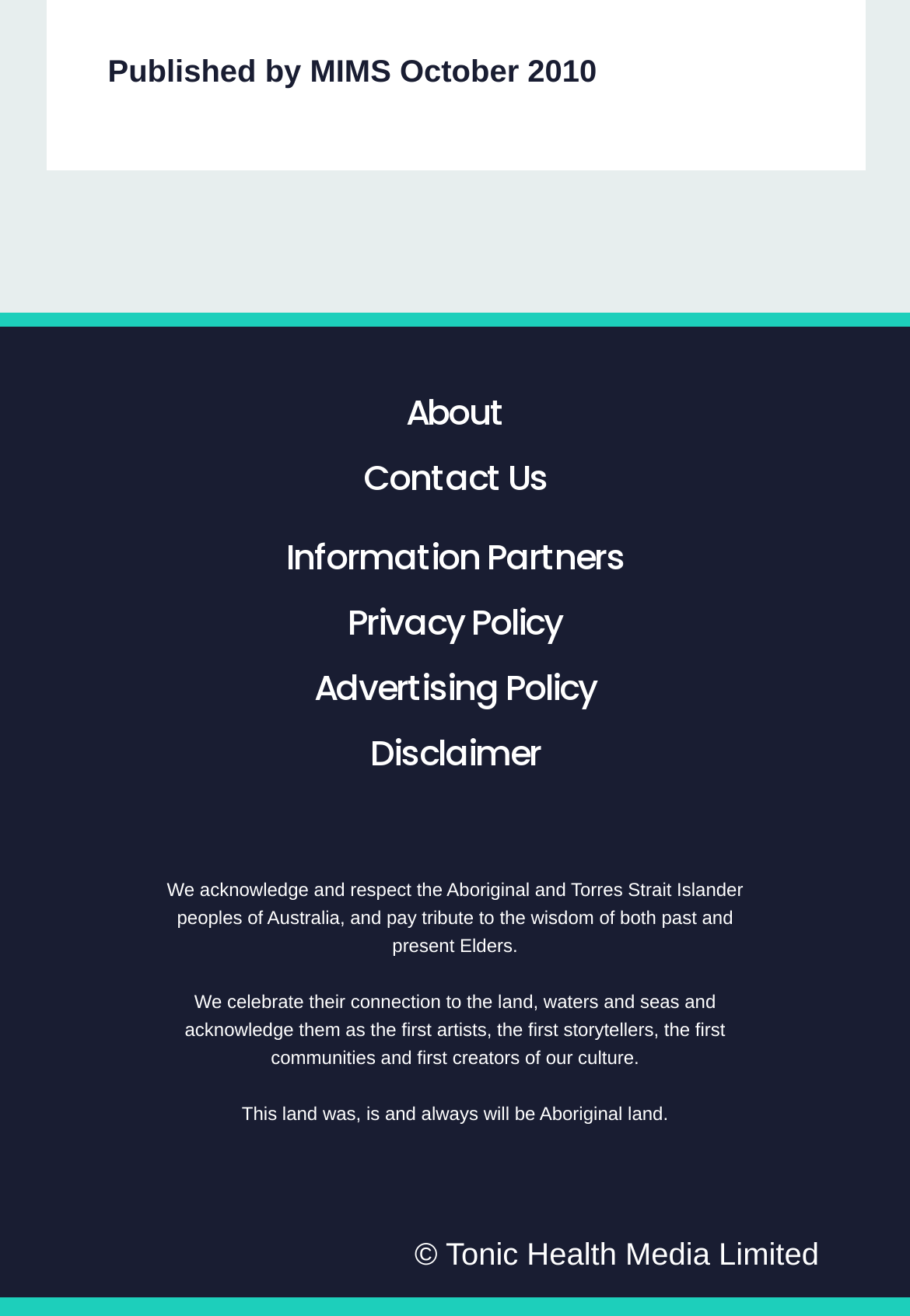What is the publisher of this webpage?
Answer the question using a single word or phrase, according to the image.

MIMS